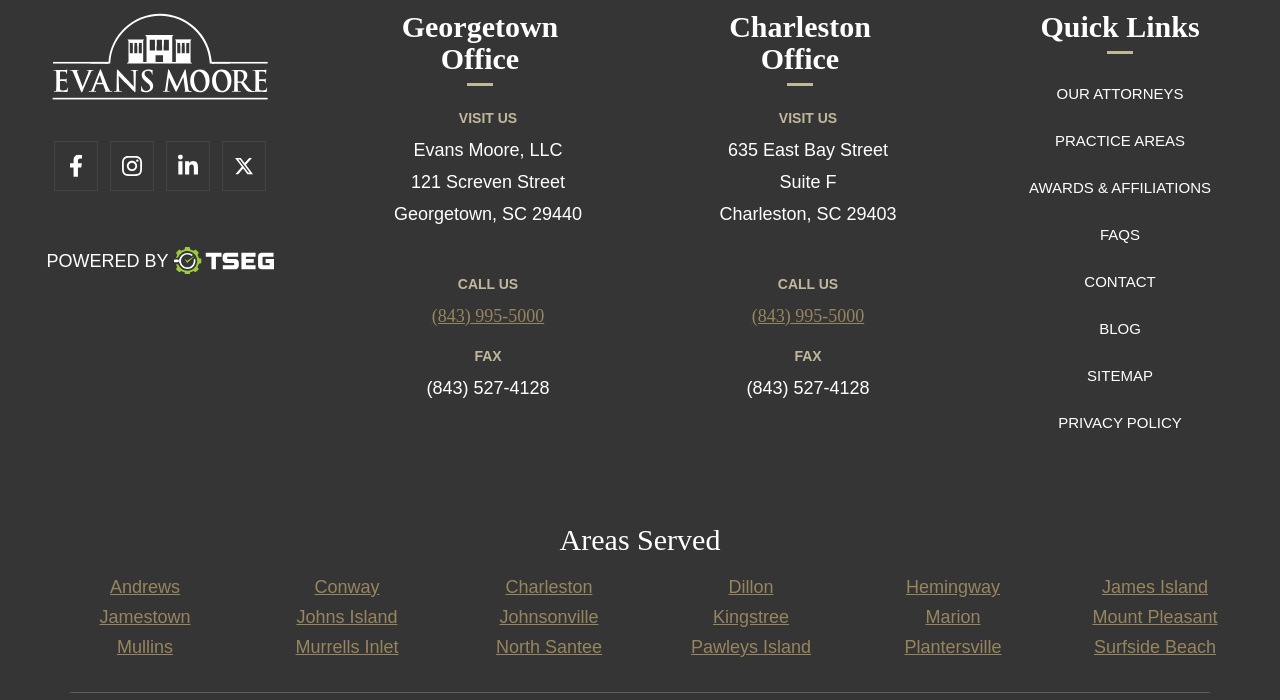Using the format (top-left x, top-left y, bottom-right x, bottom-right y), provide the bounding box coordinates for the described UI element. All values should be floating point numbers between 0 and 1: James Island

[0.861, 0.823, 0.944, 0.851]